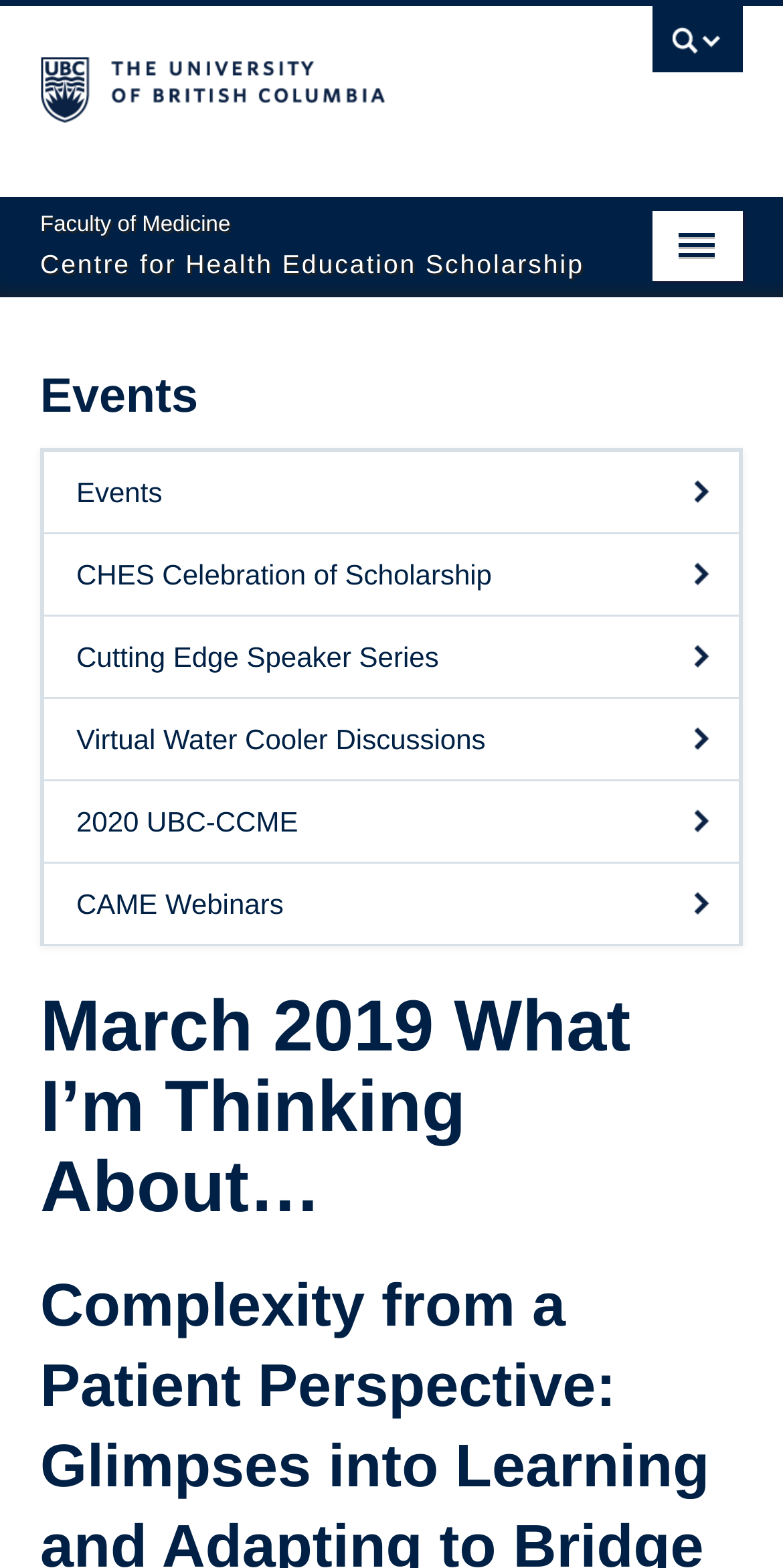Please provide a detailed answer to the question below based on the screenshot: 
What is the current page about?

I found the answer by looking at the heading element with the text 'Events' and the links below it, which suggests that the current page is about events.